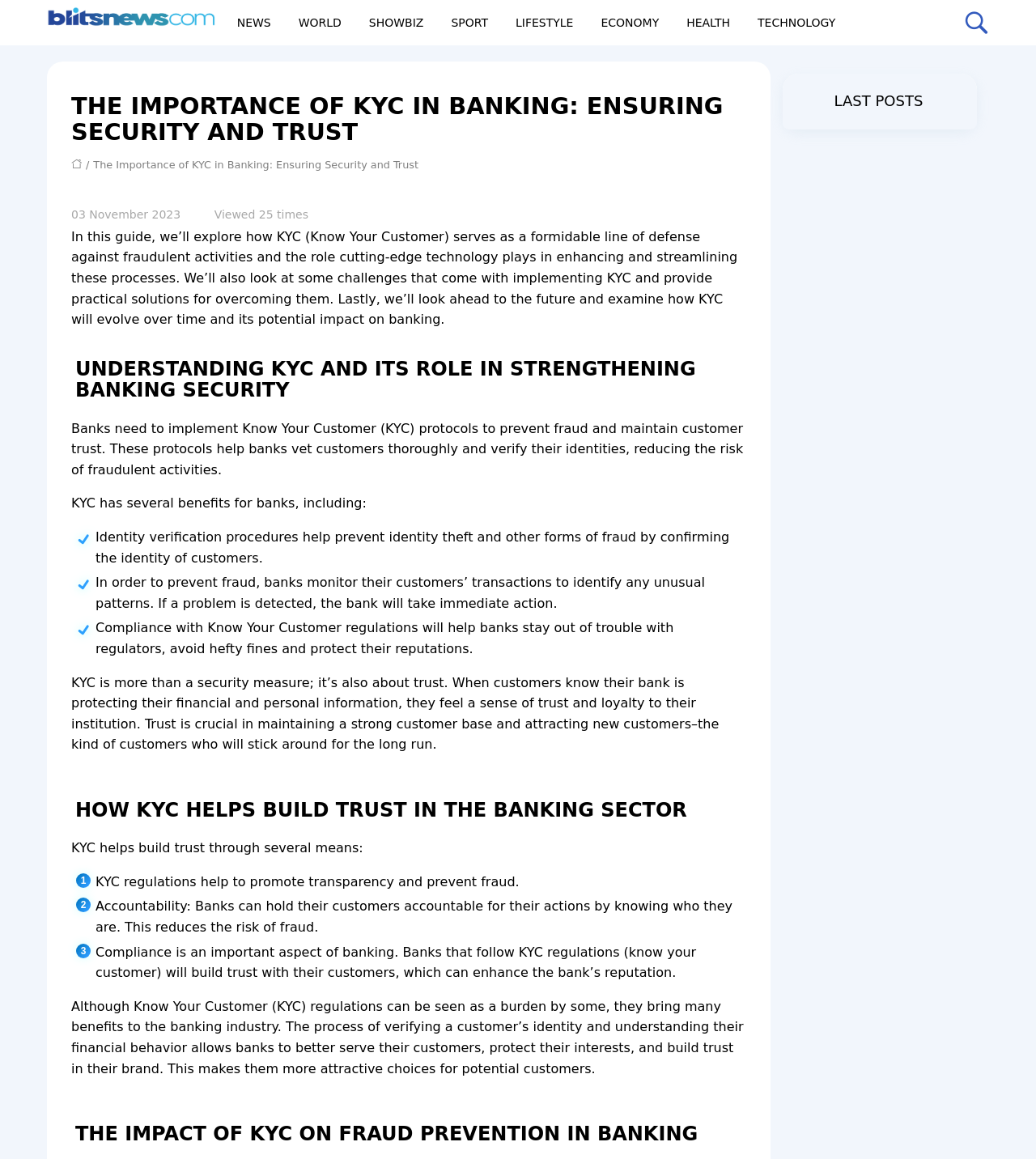Locate the bounding box coordinates of the clickable element to fulfill the following instruction: "Click the Blitsnews.com Logo". Provide the coordinates as four float numbers between 0 and 1 in the format [left, top, right, bottom].

[0.045, 0.006, 0.215, 0.034]